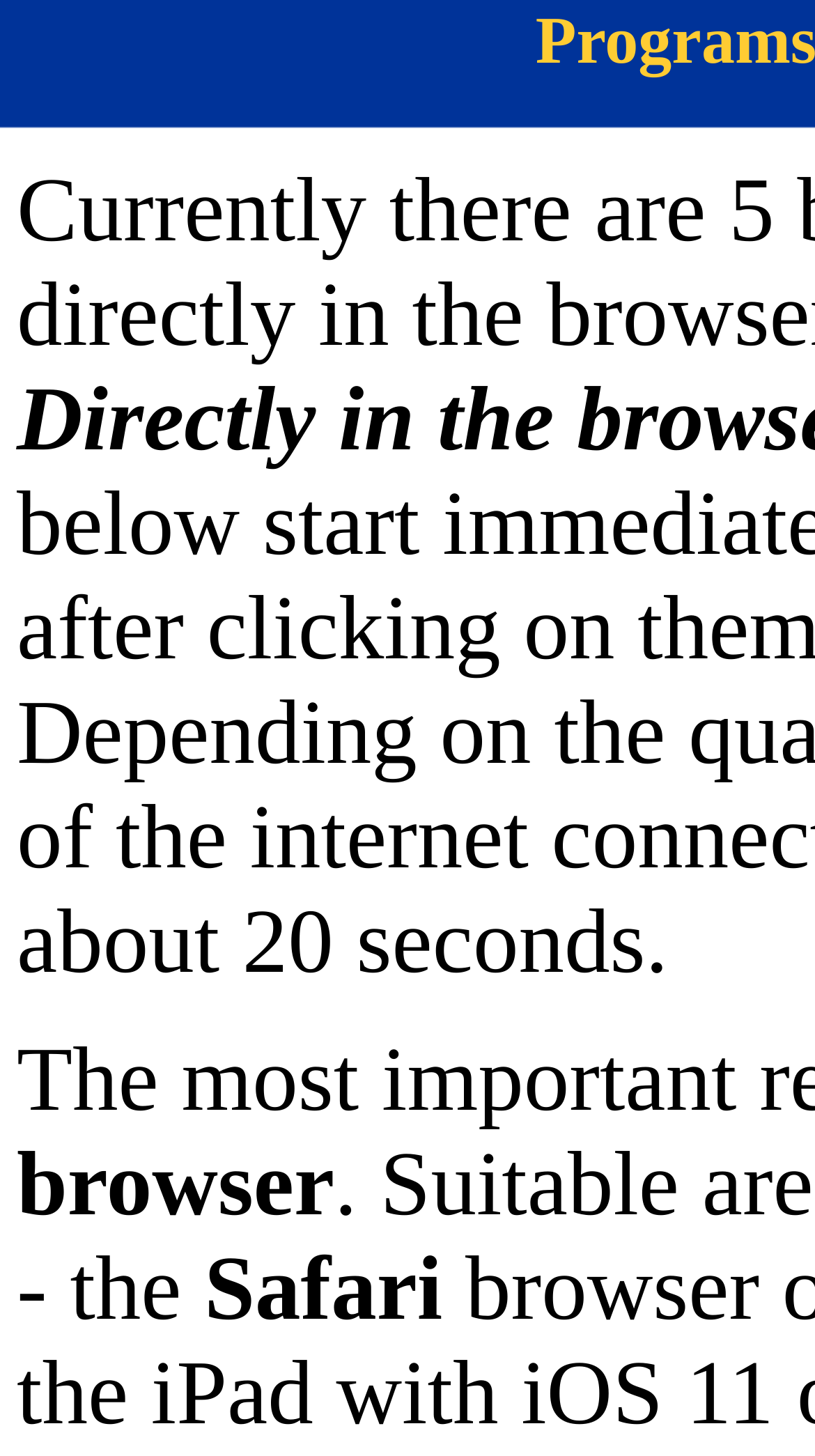Please determine the headline of the webpage and provide its content.

Programs running in the browser